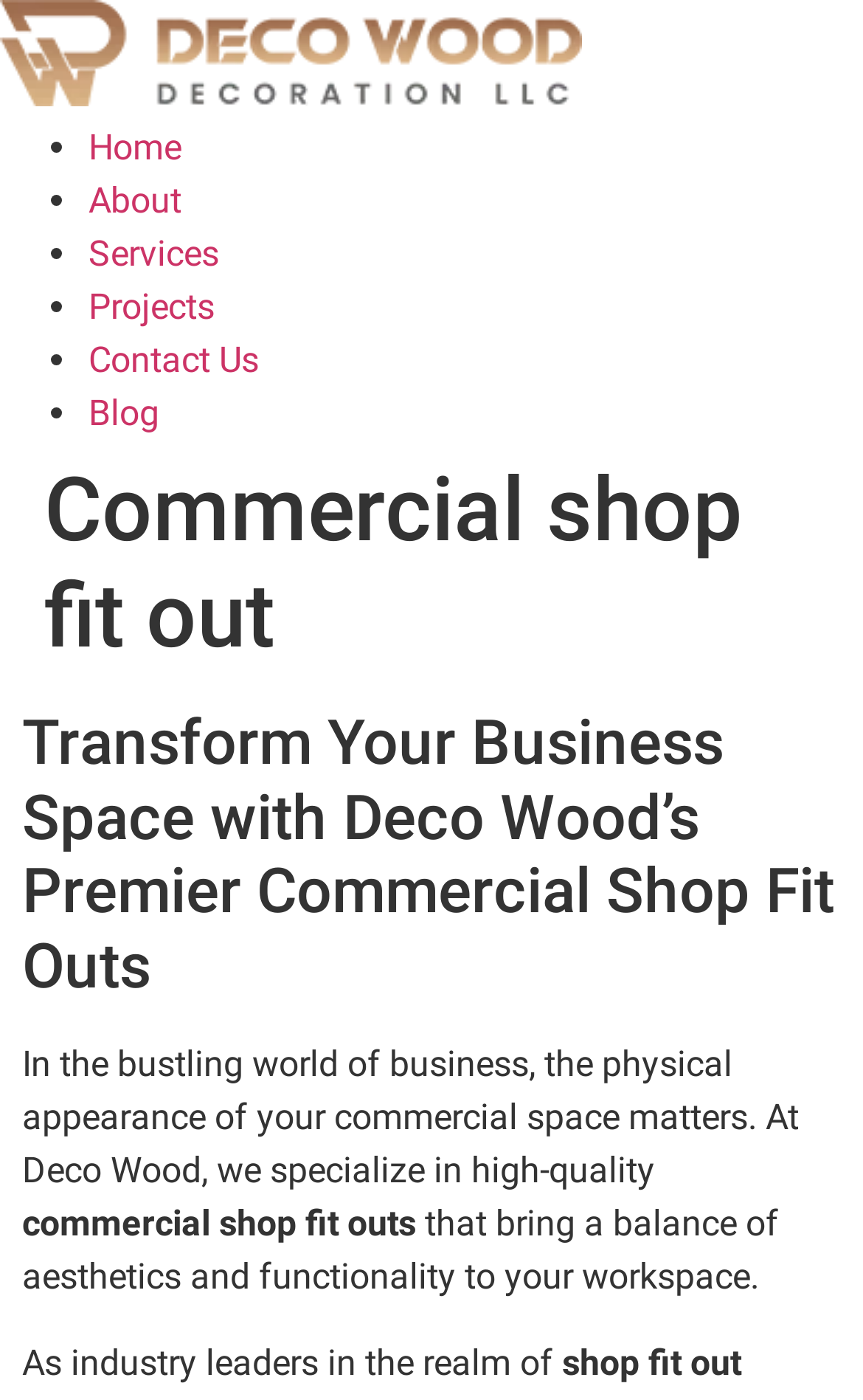What is the purpose of the company's service?
Refer to the screenshot and answer in one word or phrase.

To bring balance of aesthetics and functionality